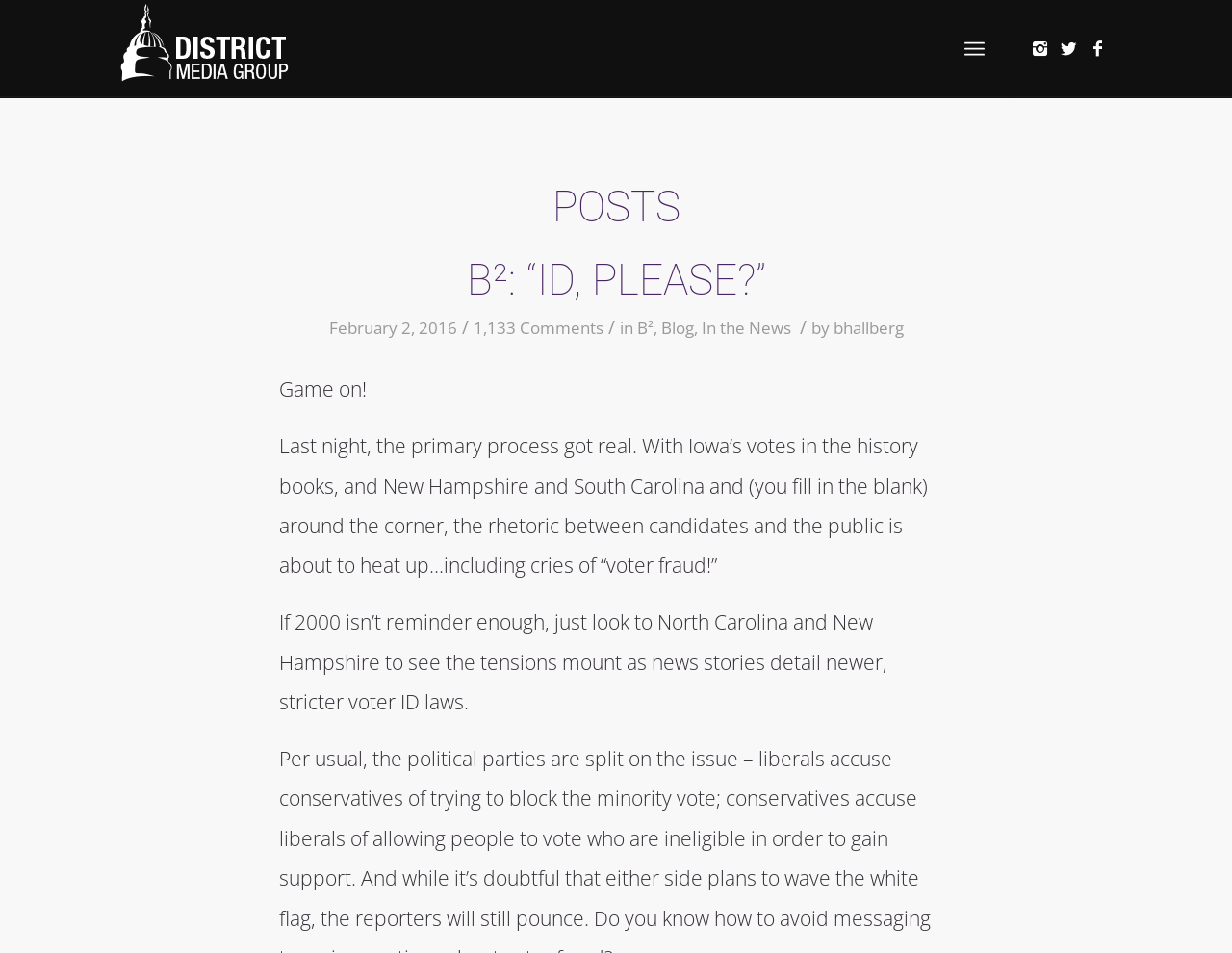Please determine the bounding box coordinates of the element to click on in order to accomplish the following task: "Read the post titled B²: “ID, PLEASE?”". Ensure the coordinates are four float numbers ranging from 0 to 1, i.e., [left, top, right, bottom].

[0.379, 0.268, 0.621, 0.321]